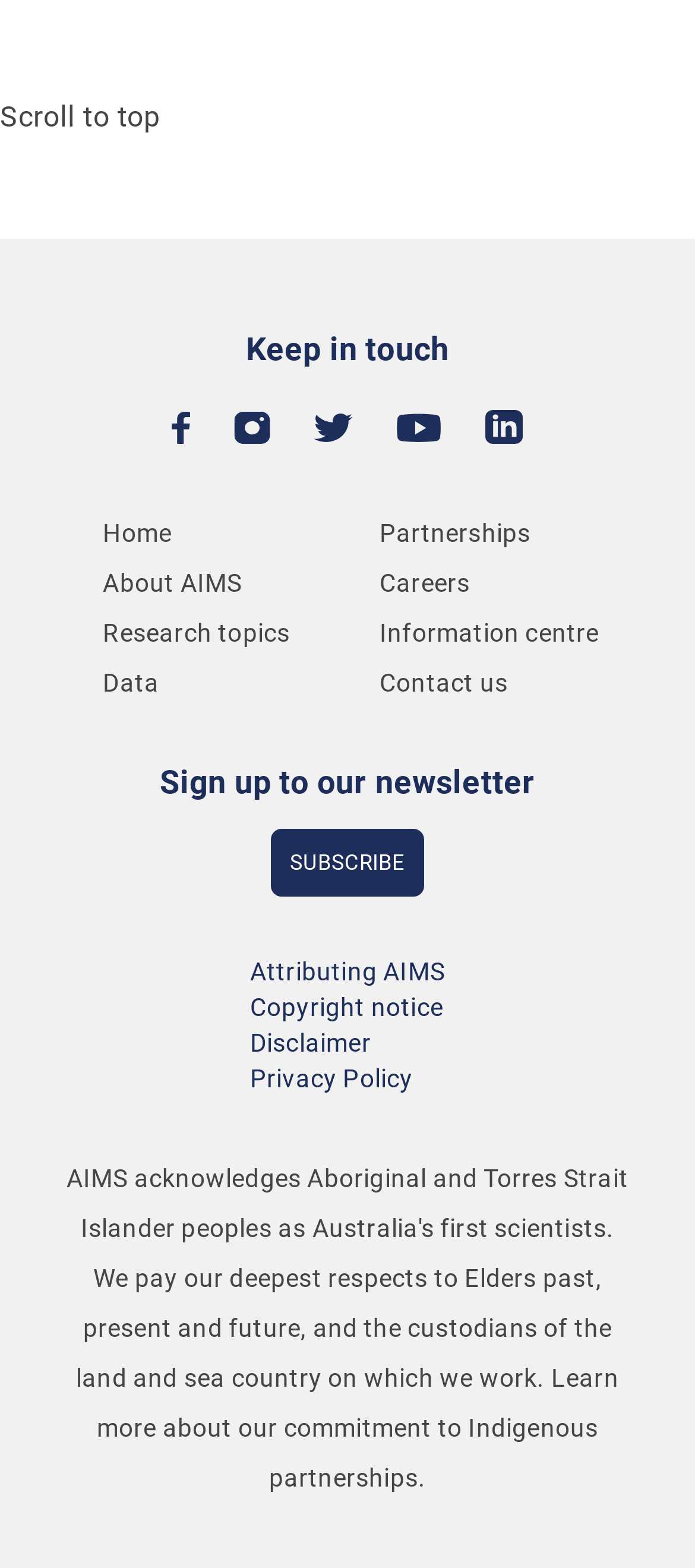What is the last link in the footer section?
Answer the question with as much detail as possible.

I looked at the links in the footer section and found that the last link is 'Learn more about our commitment to Indigenous partnerships.' which is located at the bottom of the page.